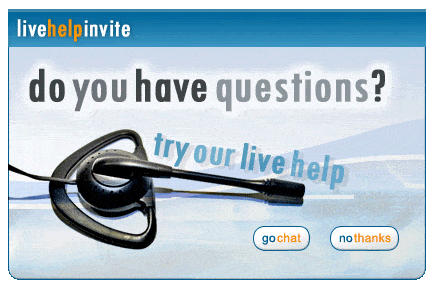What does the headset symbolize in the image?
Using the details shown in the screenshot, provide a comprehensive answer to the question.

The headset in the foreground of the image symbolizes communication and support, suggesting a connection to friendly assistance, which is in line with the live chat support service being promoted.